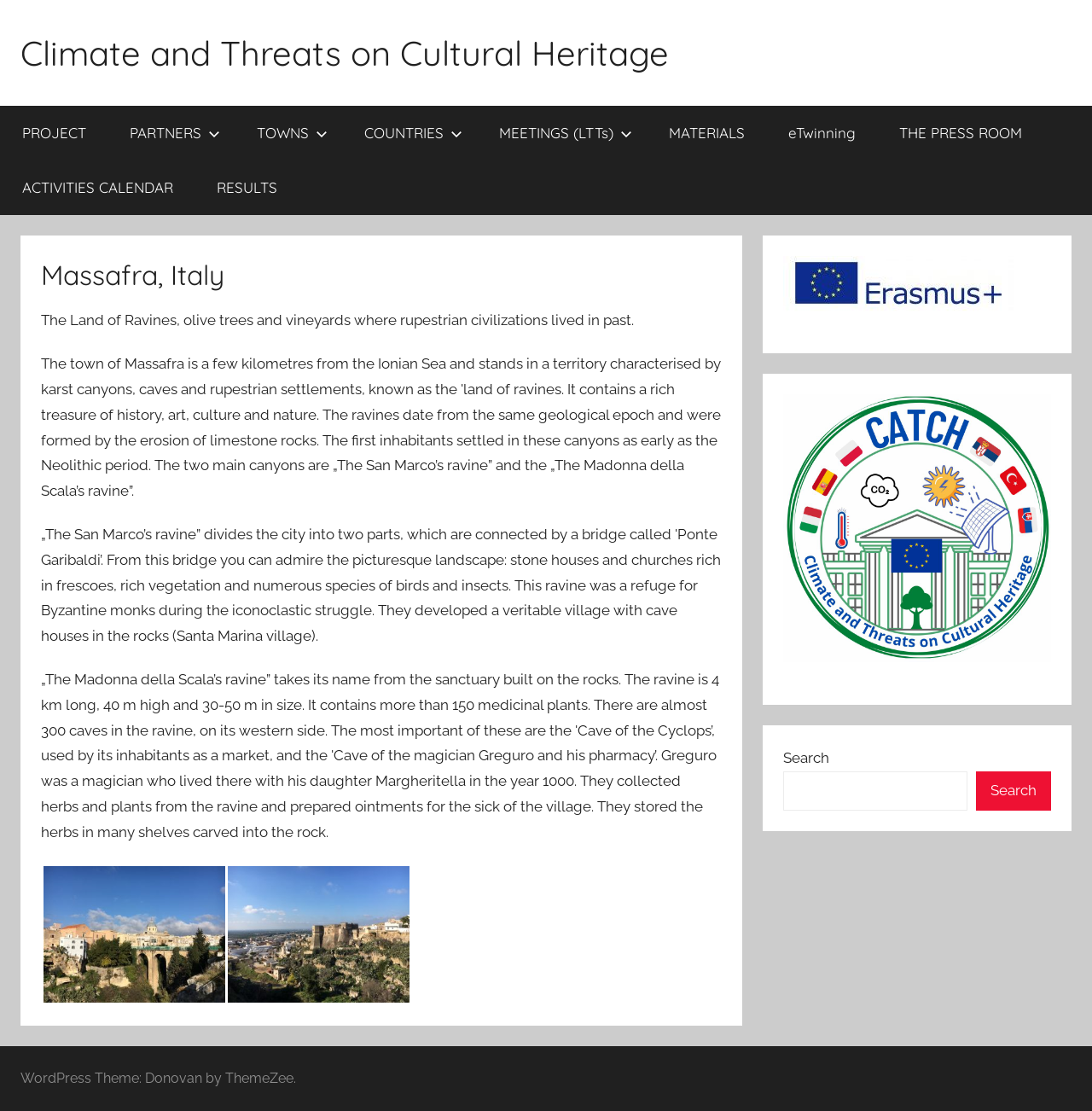Determine the bounding box coordinates of the region to click in order to accomplish the following instruction: "Search for something". Provide the coordinates as four float numbers between 0 and 1, specifically [left, top, right, bottom].

[0.717, 0.694, 0.886, 0.73]